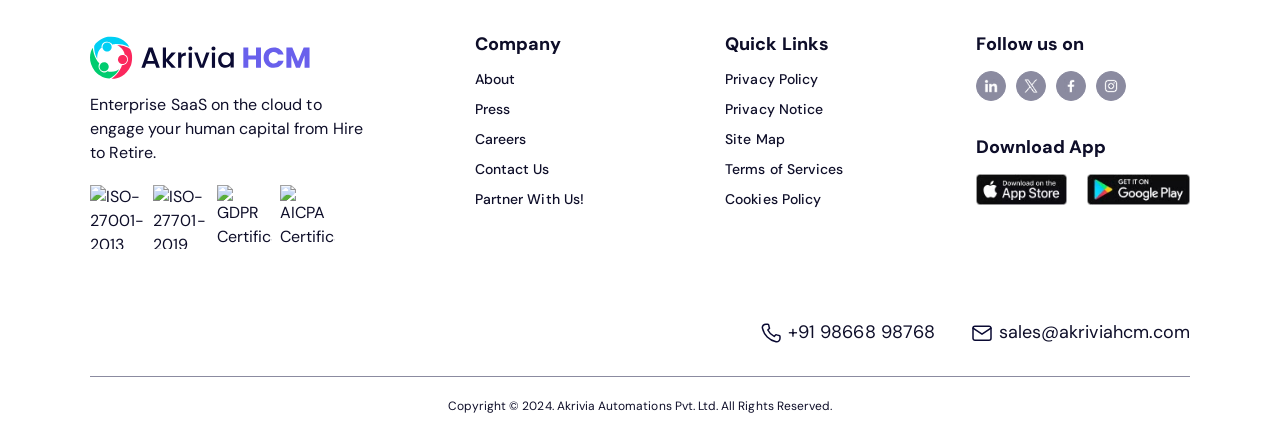Please identify the bounding box coordinates of where to click in order to follow the instruction: "Download the app from App Store".

[0.762, 0.401, 0.834, 0.47]